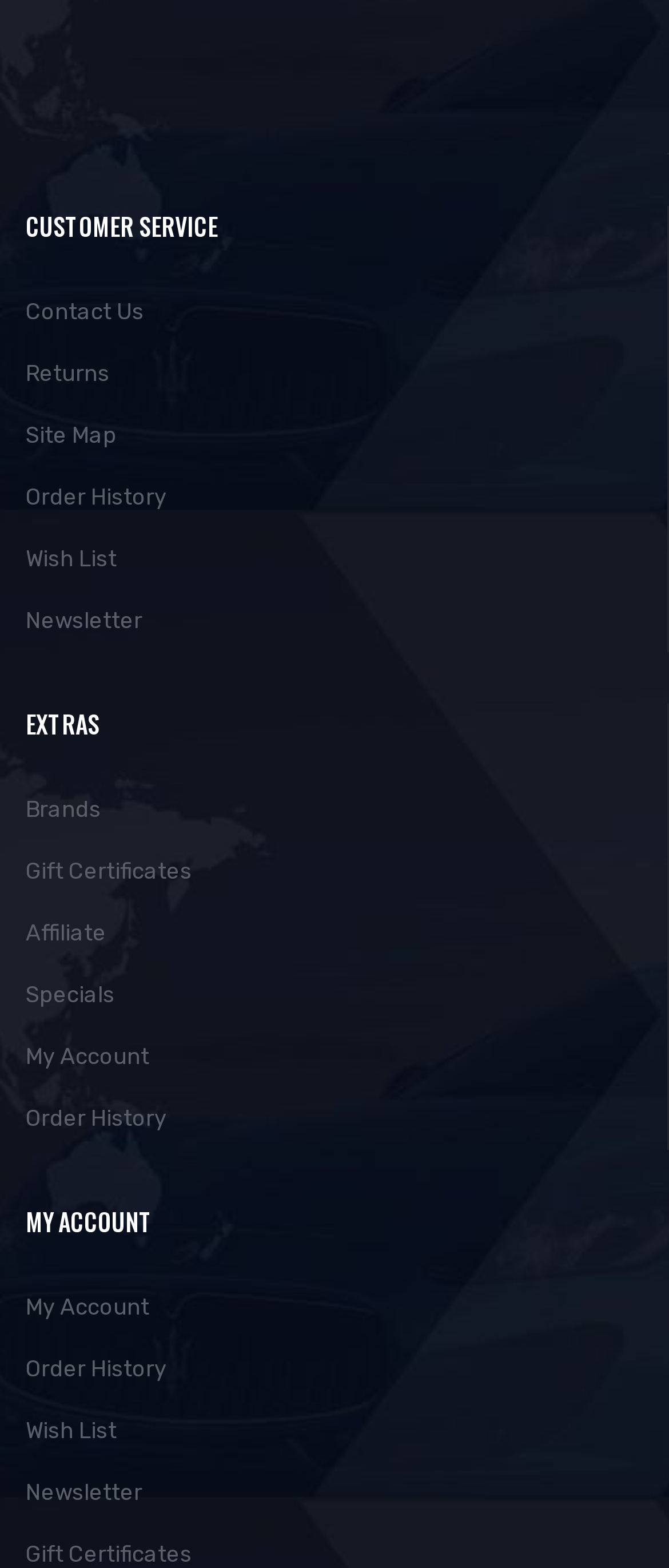Determine the bounding box coordinates of the clickable element necessary to fulfill the instruction: "Check specials". Provide the coordinates as four float numbers within the 0 to 1 range, i.e., [left, top, right, bottom].

[0.038, 0.615, 0.959, 0.654]